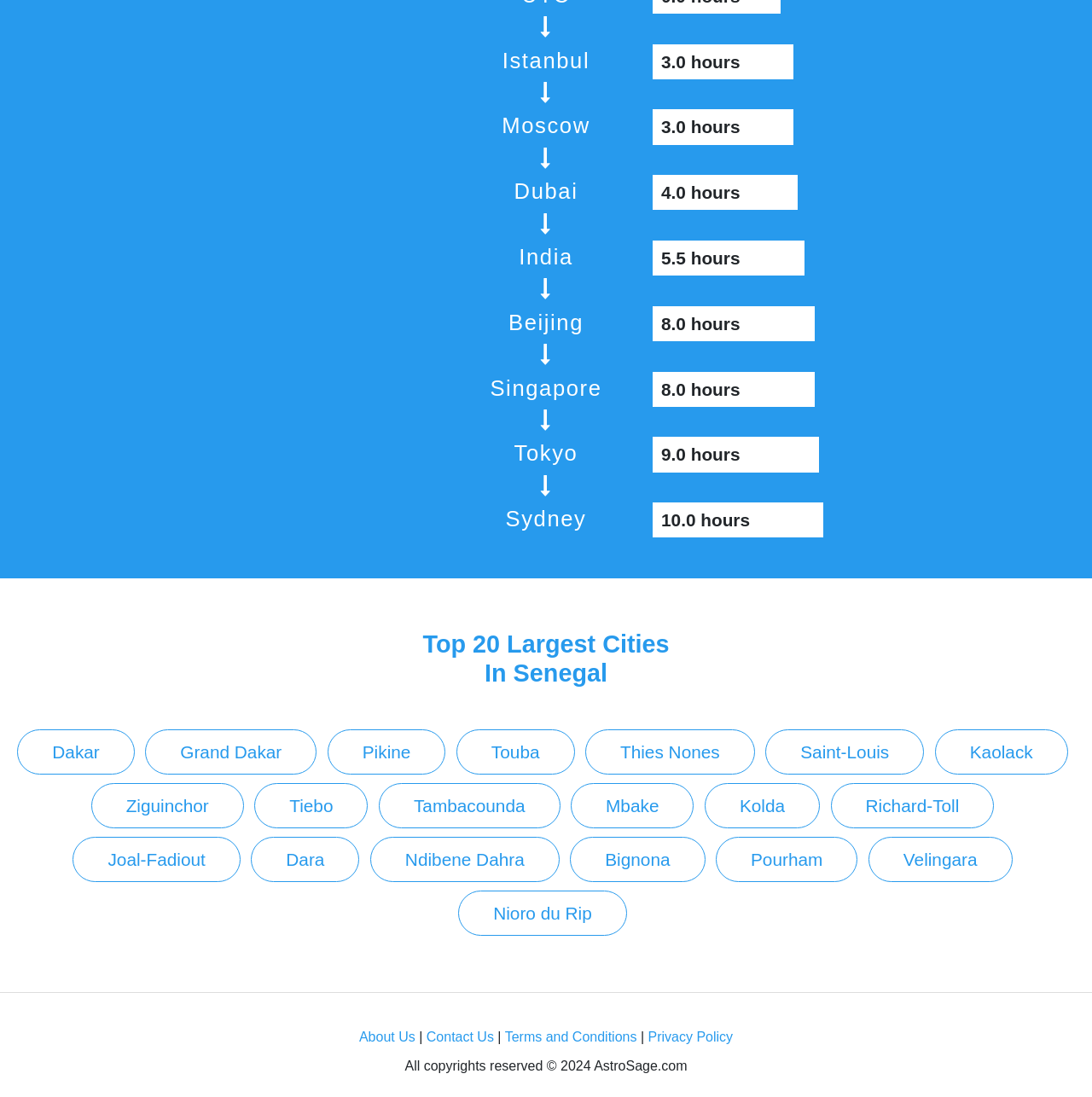Locate the bounding box coordinates of the clickable area to execute the instruction: "Click on Dakar". Provide the coordinates as four float numbers between 0 and 1, represented as [left, top, right, bottom].

[0.016, 0.665, 0.123, 0.706]